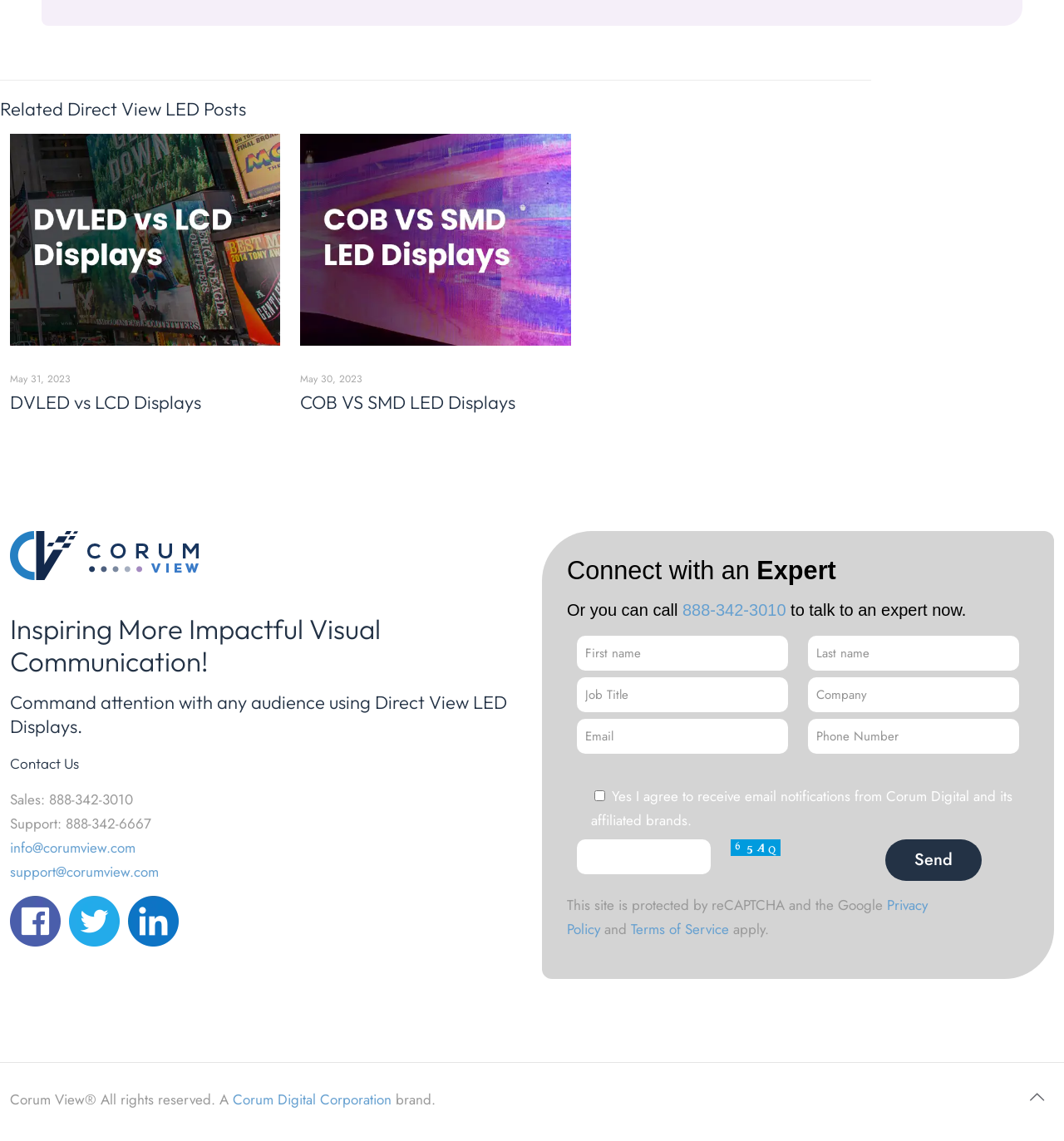Bounding box coordinates should be provided in the format (top-left x, top-left y, bottom-right x, bottom-right y) with all values between 0 and 1. Identify the bounding box for this UI element: Terms of Service

[0.593, 0.805, 0.685, 0.823]